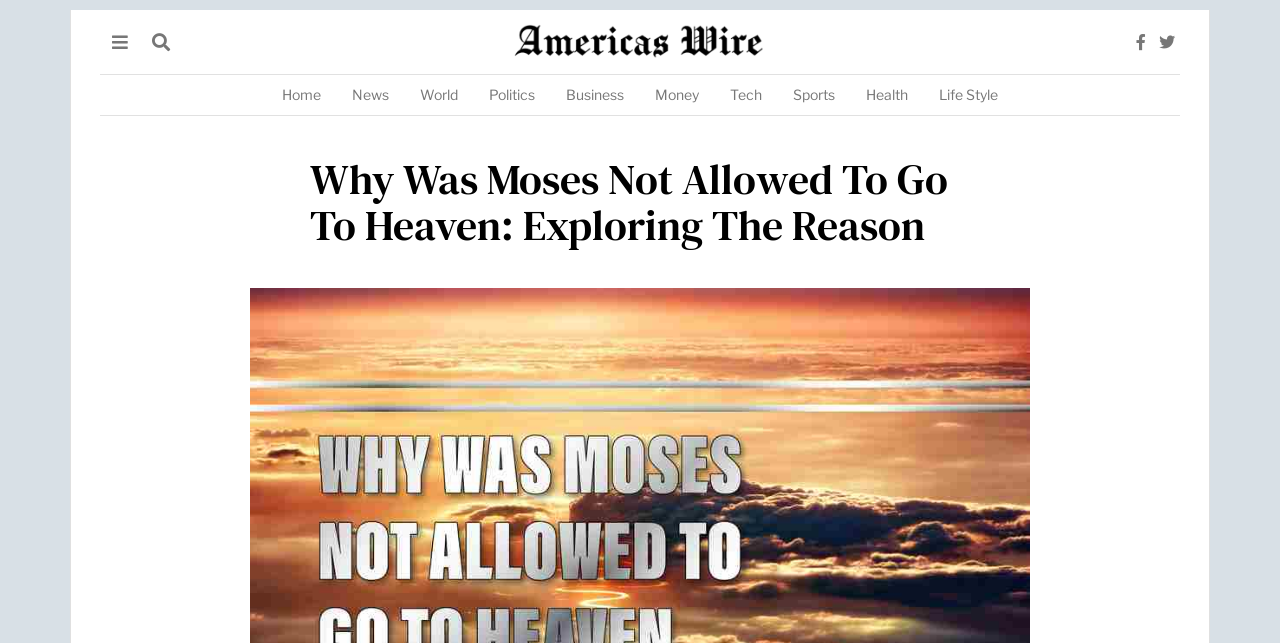Offer an extensive depiction of the webpage and its key elements.

The webpage appears to be an article or blog post about the story of Moses and his encounter with God on Mount Sinai. At the top left of the page, there is a logo of "Americas Wire" with an image. To the right of the logo, there are several social media links, represented by icons. Below the logo, there is a navigation menu with links to various sections of the website, including "Home", "News", "World", "Politics", "Business", "Money", "Tech", "Sports", "Health", and "Life Style".

The main content of the page is headed by a title "Why Was Moses Not Allowed To Go To Heaven: Exploring The Reason", which is centered near the top of the page. The article or post itself is not described in the accessibility tree, but based on the meta description, it likely explores the story of Moses and his encounter with God on Mount Sinai.